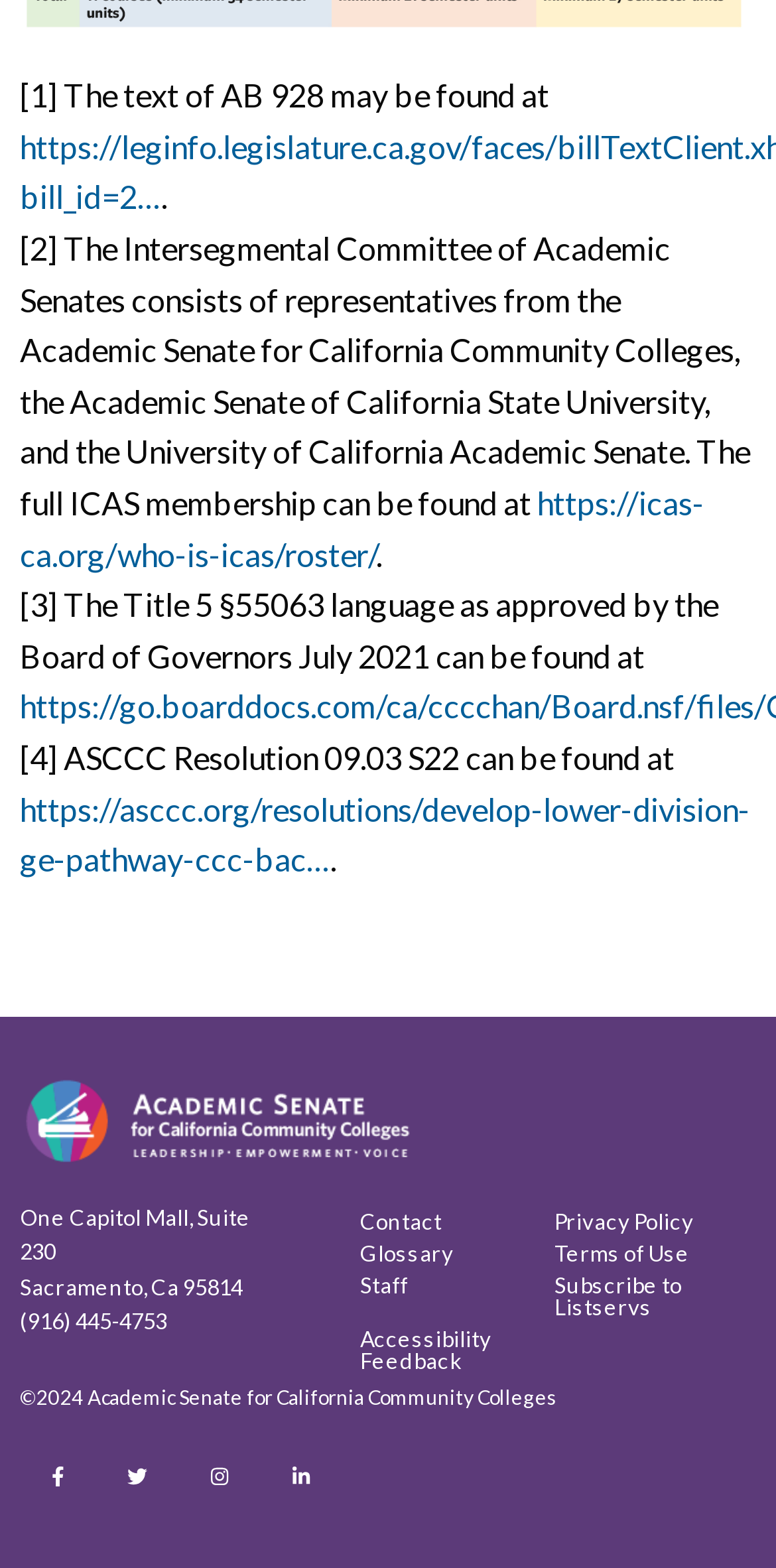Can you find the bounding box coordinates for the element to click on to achieve the instruction: "go to the ASCCC resolution page"?

[0.026, 0.503, 0.967, 0.56]